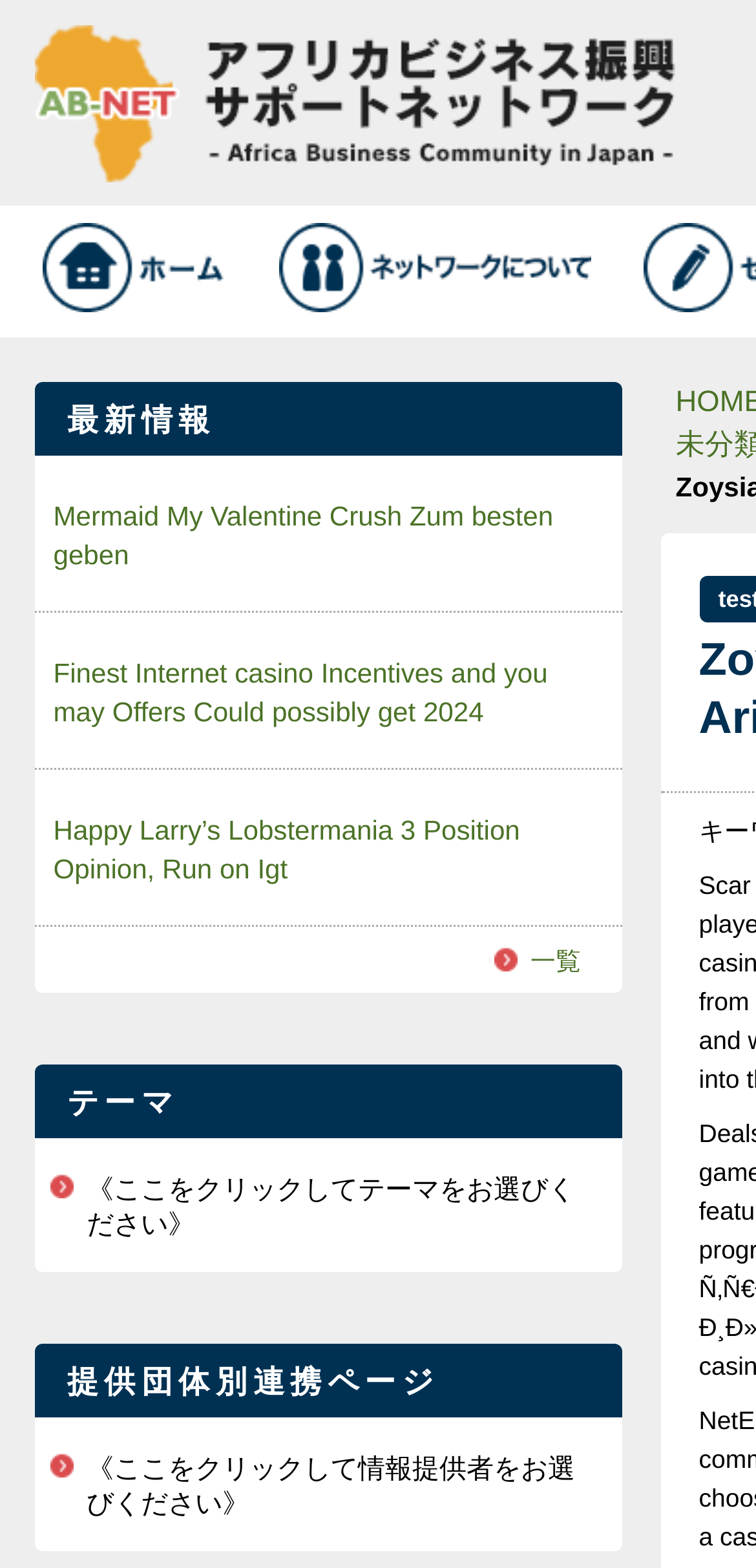Generate a thorough explanation of the webpage's elements.

This webpage appears to be a portal site for Africa Business Support Network (AB NET), which aims to promote business growth in Africa through public-private partnerships. 

At the top of the page, there is a heading that describes the purpose of AB NET, which is to contribute to Africa's private sector-led growth through business promotion between Japan and Africa. Below this heading, there is a link and an image that seem to be related to the same topic.

The page has a navigation menu with three links: "ホーム" (Home), "ネットワークについて" (About the Network), and "一覧" (List). The "ホーム" and "ネットワークについて" links are accompanied by images.

Under the navigation menu, there is a section with the heading "最新情報" (Latest Information), which lists three links to articles about online casinos and games. These links are stacked vertically, with the first one starting from the top and the last one at the bottom.

To the right of the "最新情報" section, there are two headings: "テーマ" (Theme) and "提供団体別連携ページ" (Organization-specific Collaboration Page). Below the "テーマ" heading, there is a static text that says "《ここをクリックしてテーマをお選びください》" (Click here to select a theme). Similarly, below the "提供団体別連携ページ" heading, there is a static text that says "《ここをクリックして情報提供者をお選びください》" (Click here to select an information provider).